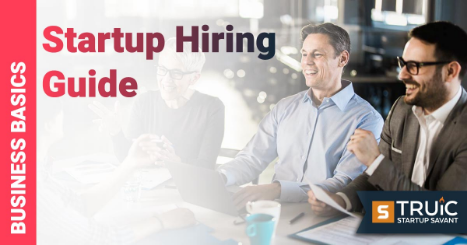Please reply to the following question with a single word or a short phrase:
What is the atmosphere in the office?

Collaborative